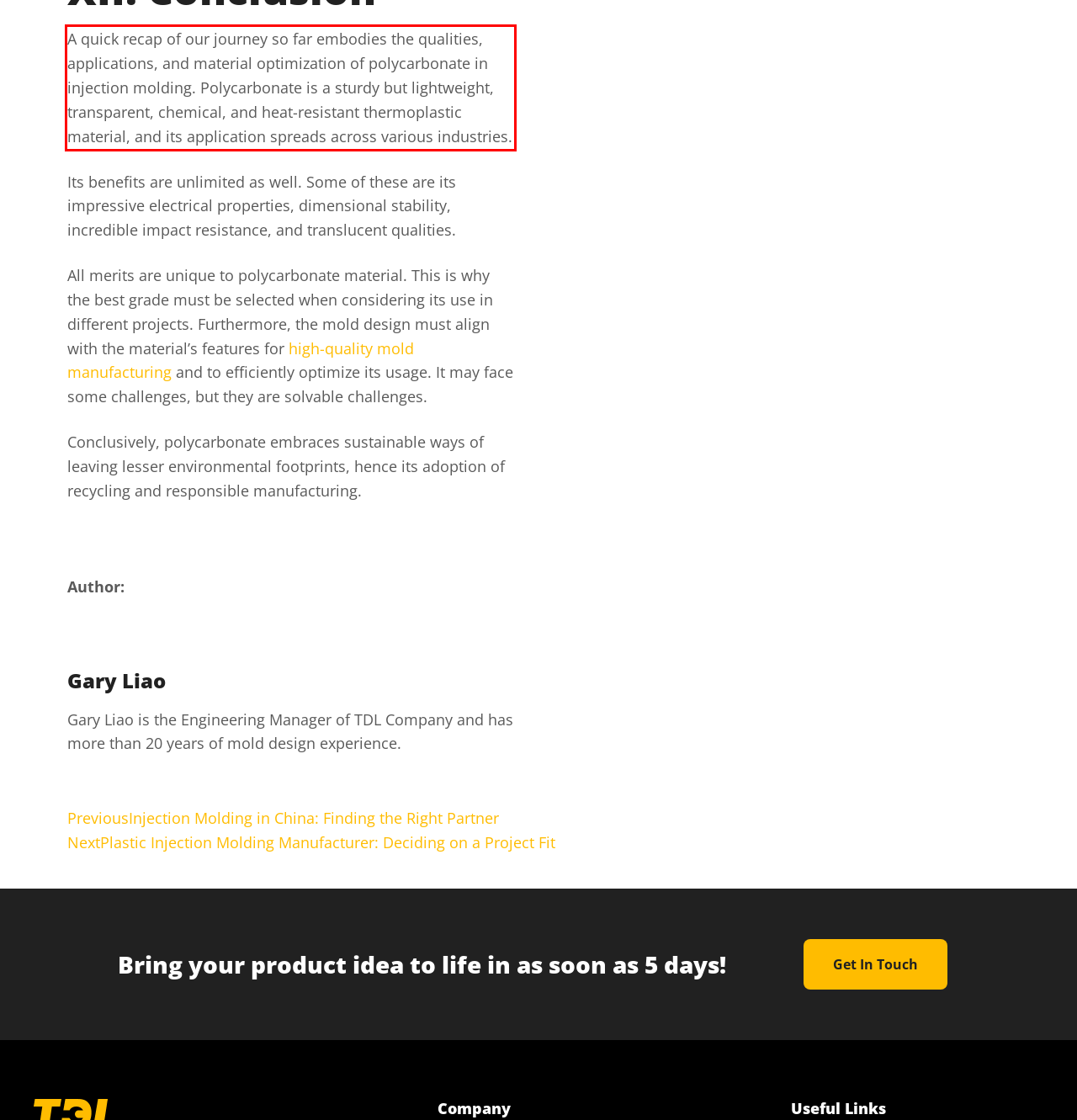Identify the text within the red bounding box on the webpage screenshot and generate the extracted text content.

A quick recap of our journey so far embodies the qualities, applications, and material optimization of polycarbonate in injection molding. Polycarbonate is a sturdy but lightweight, transparent, chemical, and heat-resistant thermoplastic material, and its application spreads across various industries.